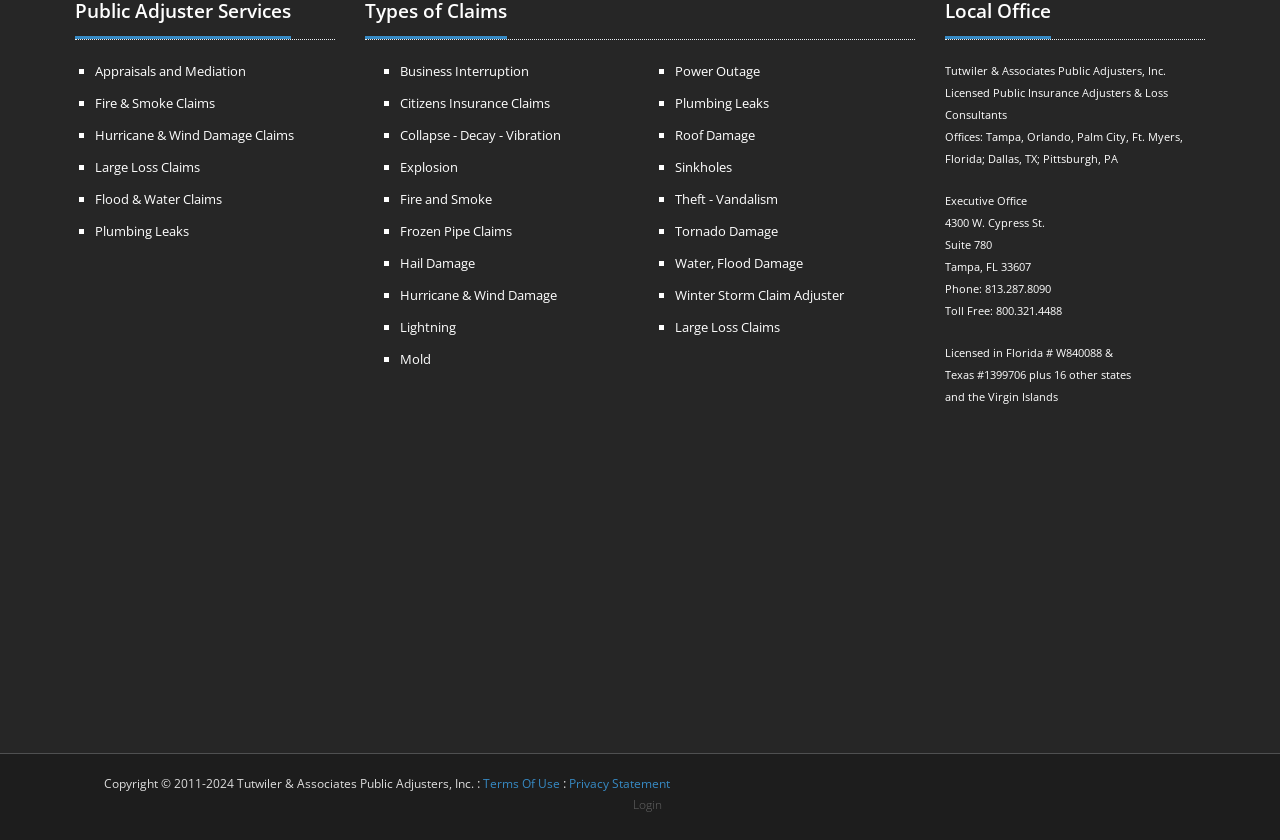Find the bounding box coordinates of the element to click in order to complete the given instruction: "Click on Terms Of Use."

[0.377, 0.923, 0.438, 0.943]